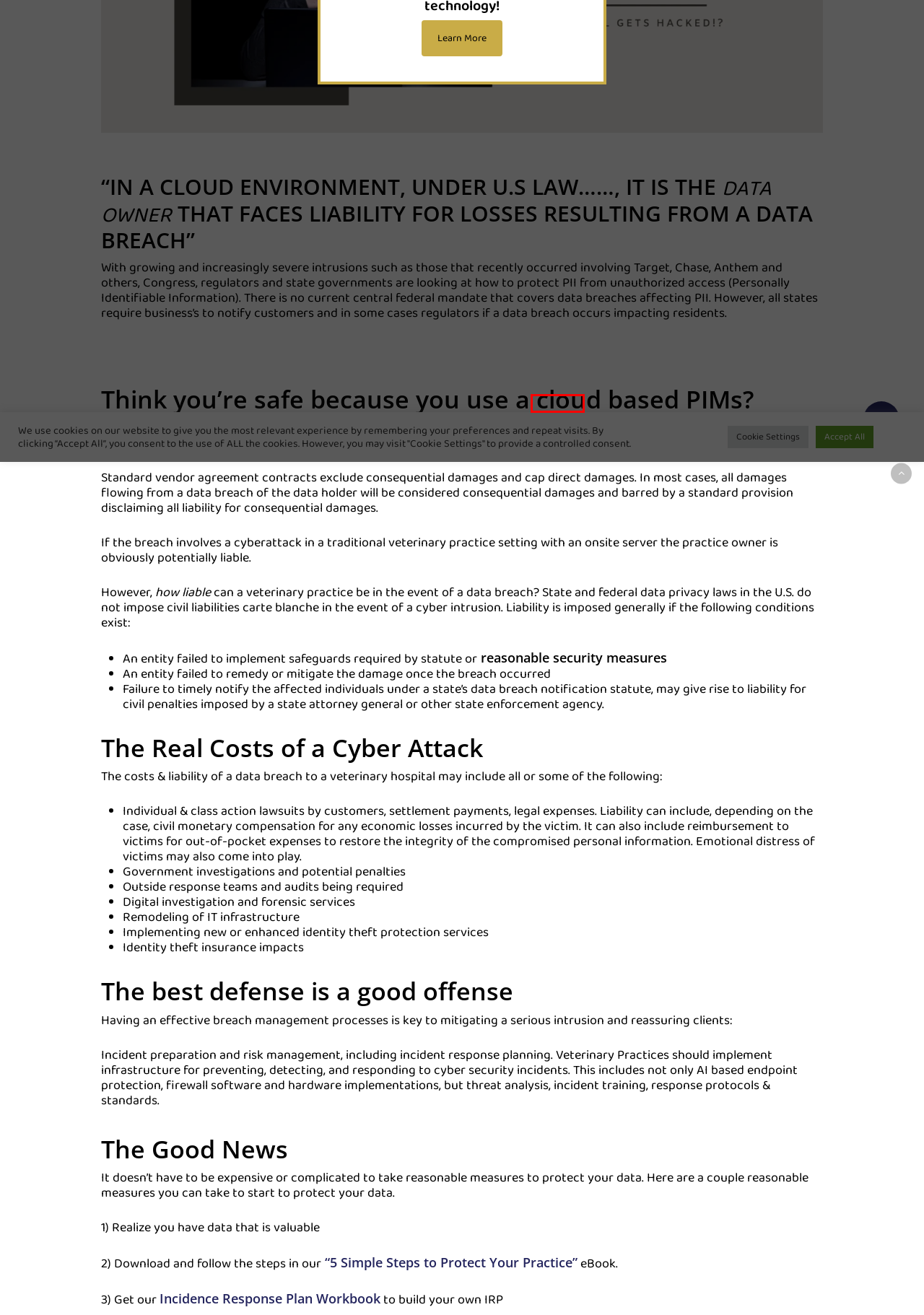A screenshot of a webpage is given with a red bounding box around a UI element. Choose the description that best matches the new webpage shown after clicking the element within the red bounding box. Here are the candidates:
A. Case Studies - Lucca Veterinary Data Security
B. Integrity - Lucca Veterinary Data Security
C. Terms of Use - Lucca Veterinary Data Security
D. Veterinary IT Support | Browse Our IT Services | Contact Us Today
E. Data Privacy laws that affect your practice
F. Computer Replacements - Lucca Veterinary Data Security
G. Server Replacement - Lucca Veterinary Data Security
H. Webinar Questions - Lucca Veterinary Data Security

C